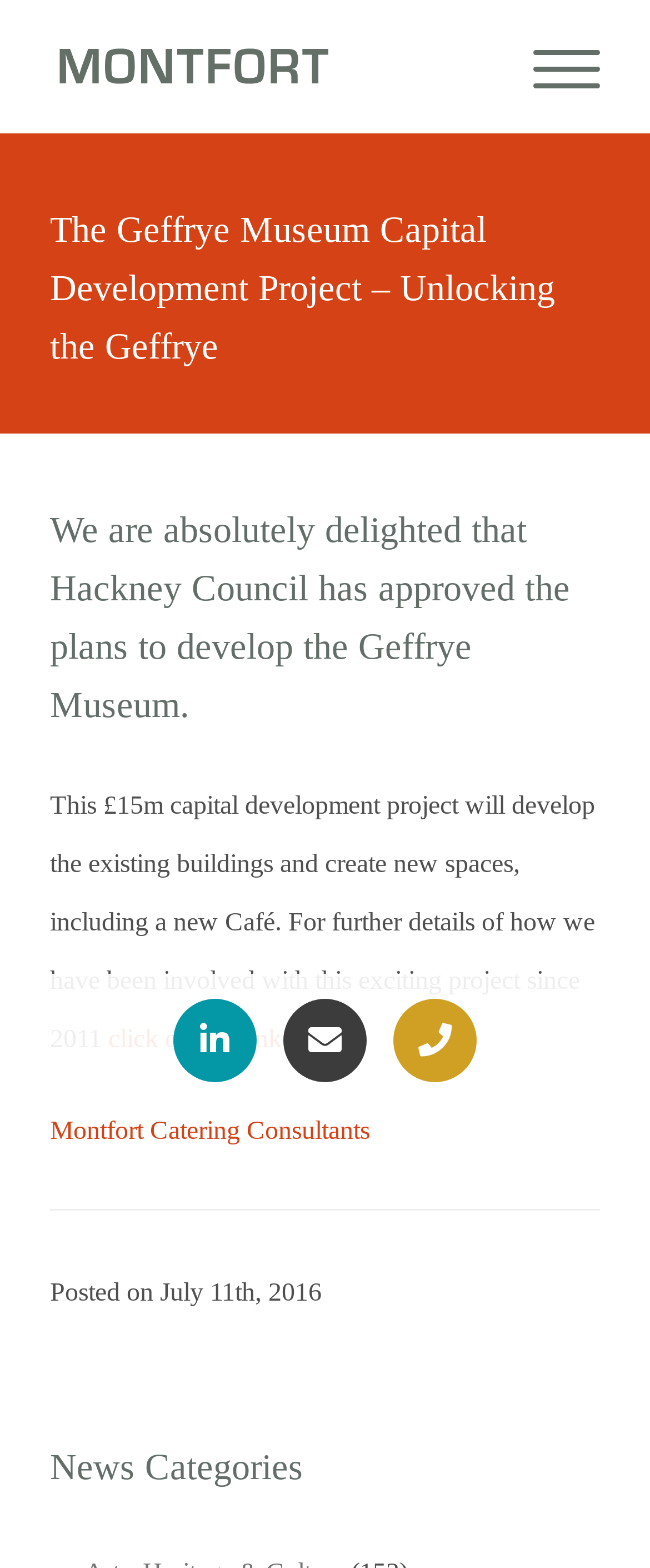Give a one-word or short-phrase answer to the following question: 
How many links are there in the webpage?

5